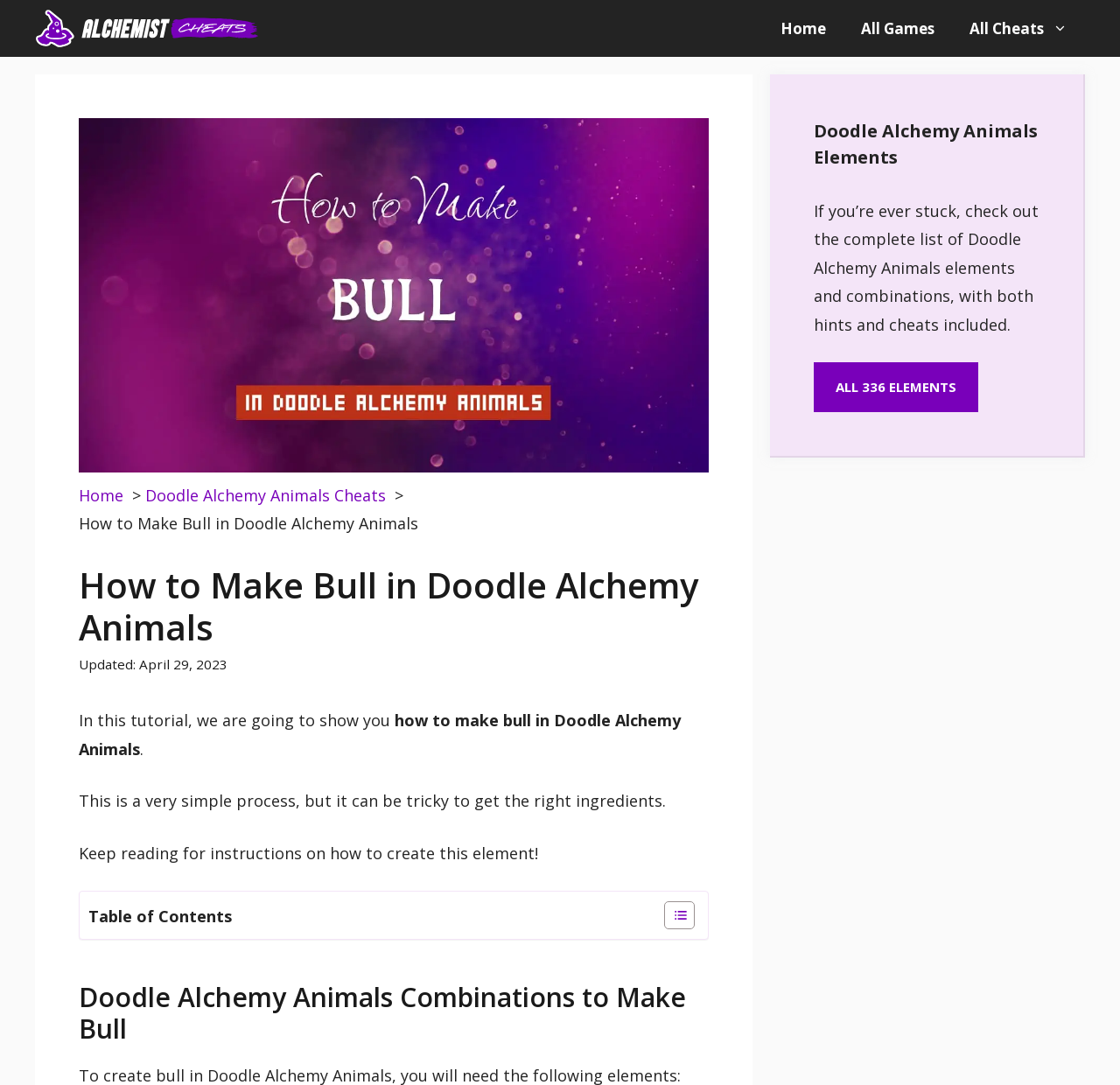What is the name of the game?
Using the image, answer in one word or phrase.

Doodle Alchemy Animals